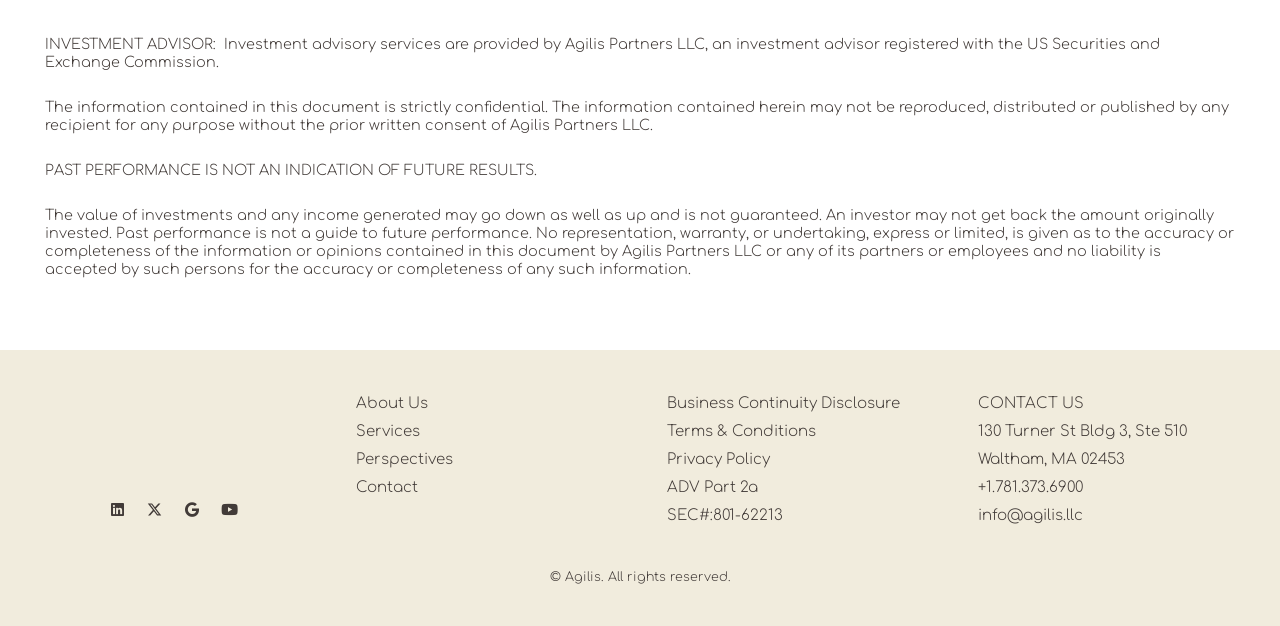Show the bounding box coordinates for the element that needs to be clicked to execute the following instruction: "Visit About Us". Provide the coordinates in the form of four float numbers between 0 and 1, i.e., [left, top, right, bottom].

[0.278, 0.631, 0.334, 0.658]